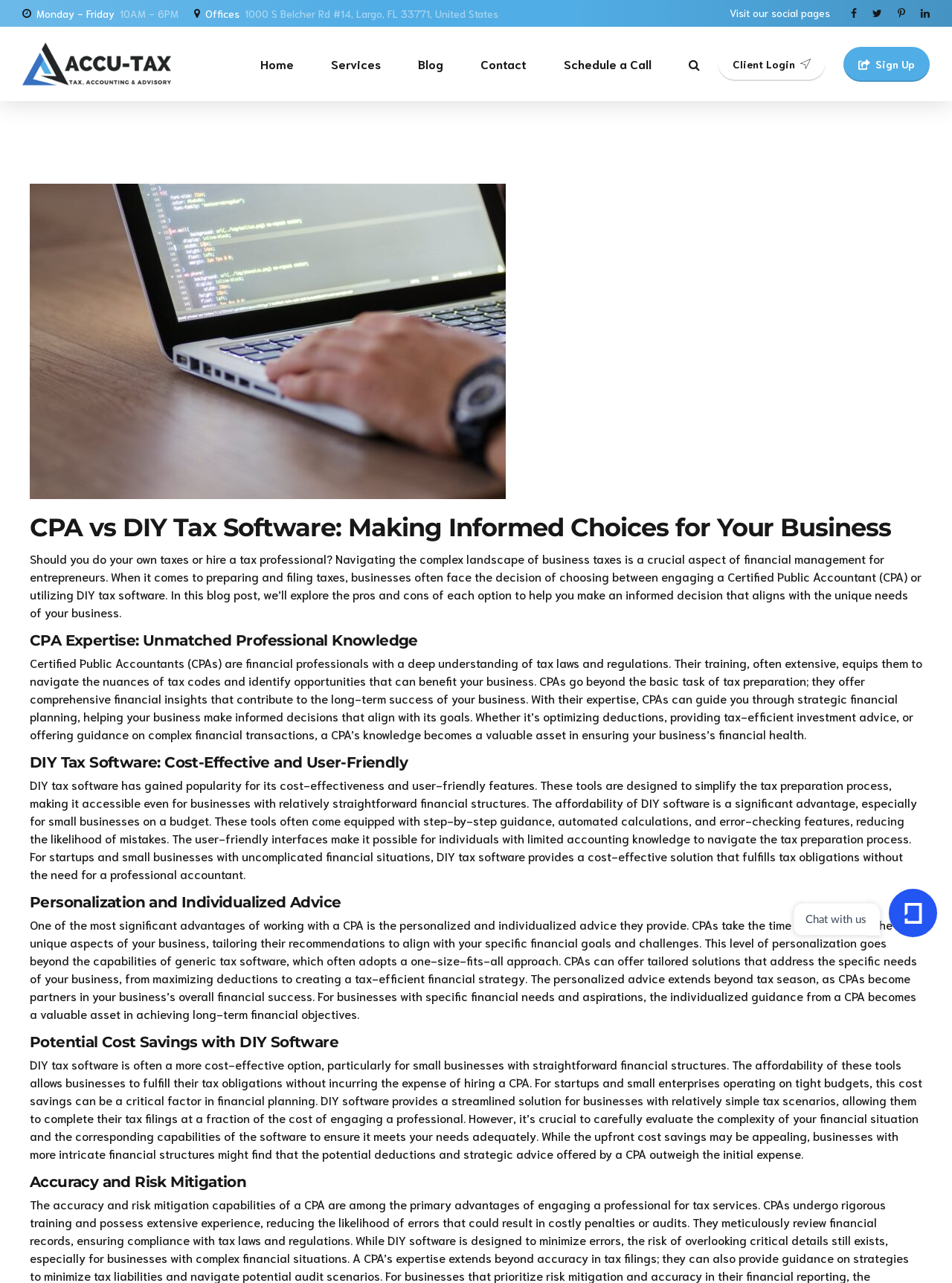Give a short answer to this question using one word or a phrase:
What is the benefit of working with a CPA?

Personalized and individualized advice